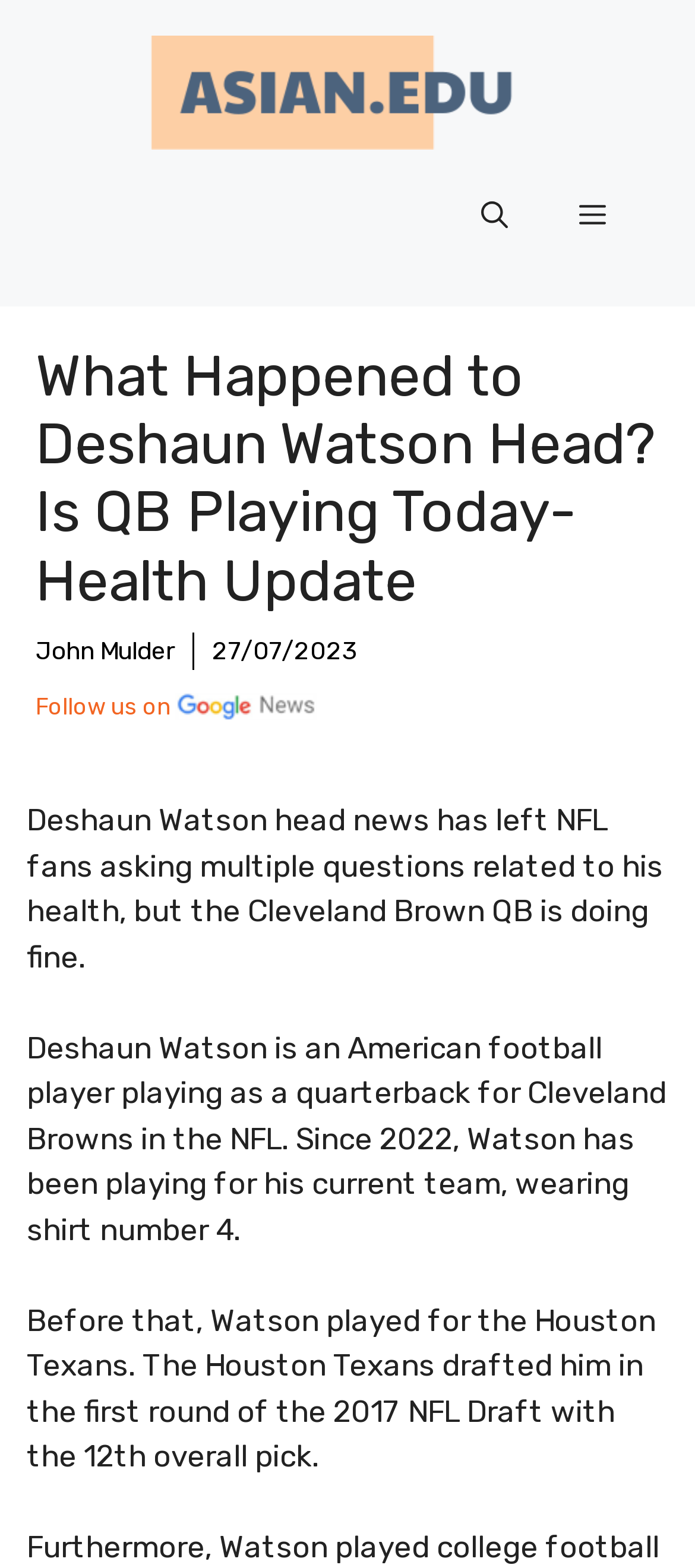Given the element description, predict the bounding box coordinates in the format (top-left x, top-left y, bottom-right x, bottom-right y). Make sure all values are between 0 and 1. Here is the element description: Follow us on

[0.051, 0.442, 0.456, 0.459]